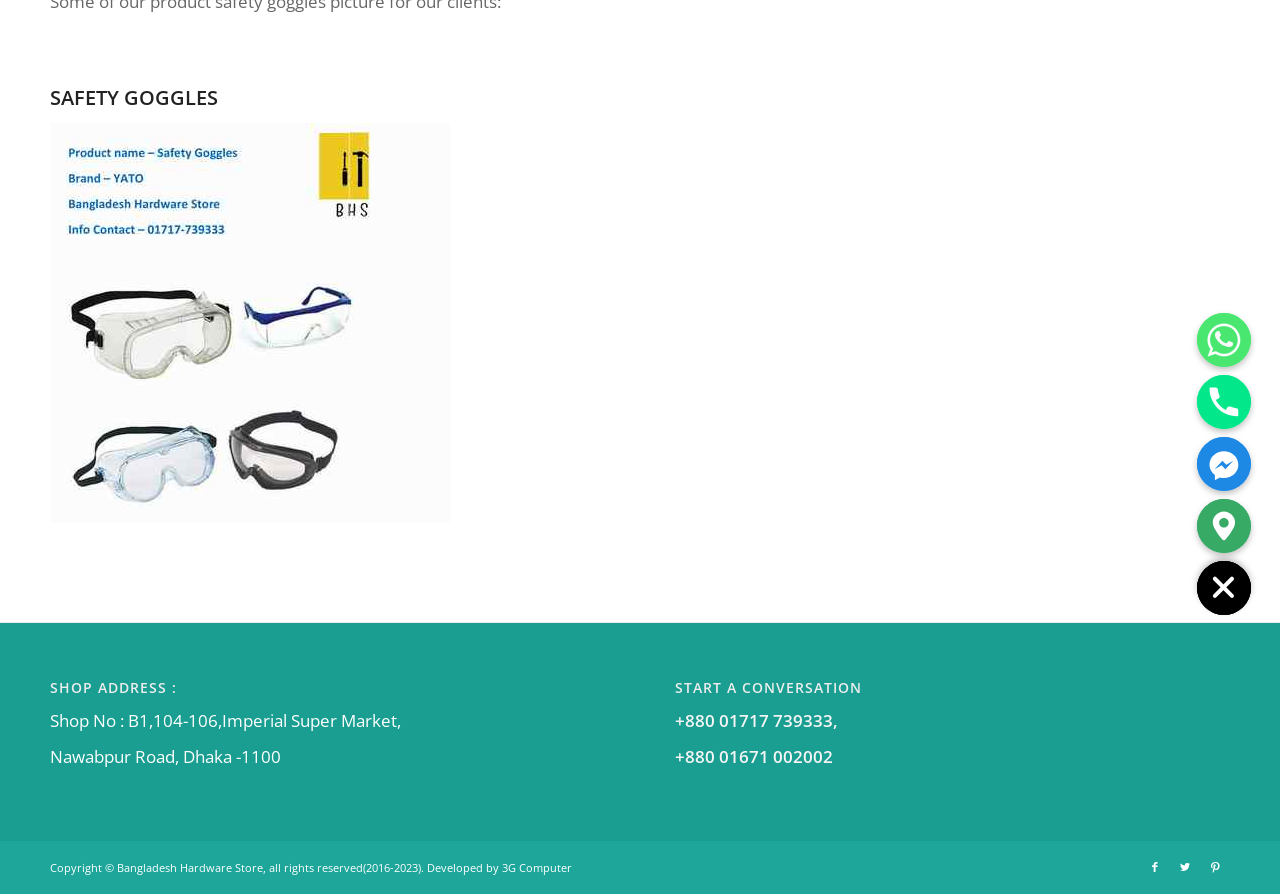Determine the bounding box of the UI component based on this description: "Facebook". The bounding box coordinates should be four float values between 0 and 1, i.e., [left, top, right, bottom].

[0.891, 0.953, 0.914, 0.987]